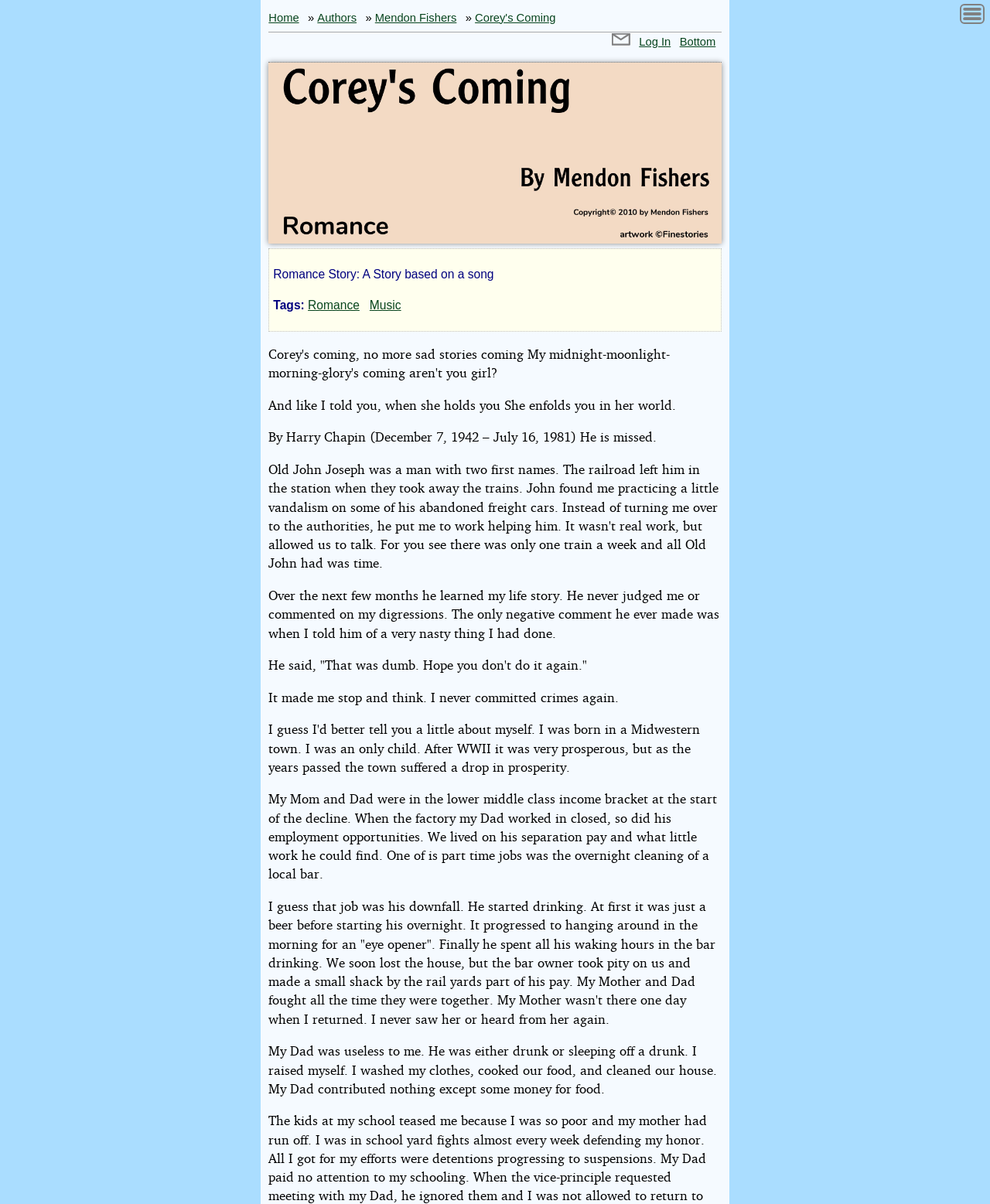From the screenshot, find the bounding box of the UI element matching this description: "alt="Corey's Coming - Cover"". Supply the bounding box coordinates in the form [left, top, right, bottom], each a float between 0 and 1.

[0.271, 0.191, 0.729, 0.205]